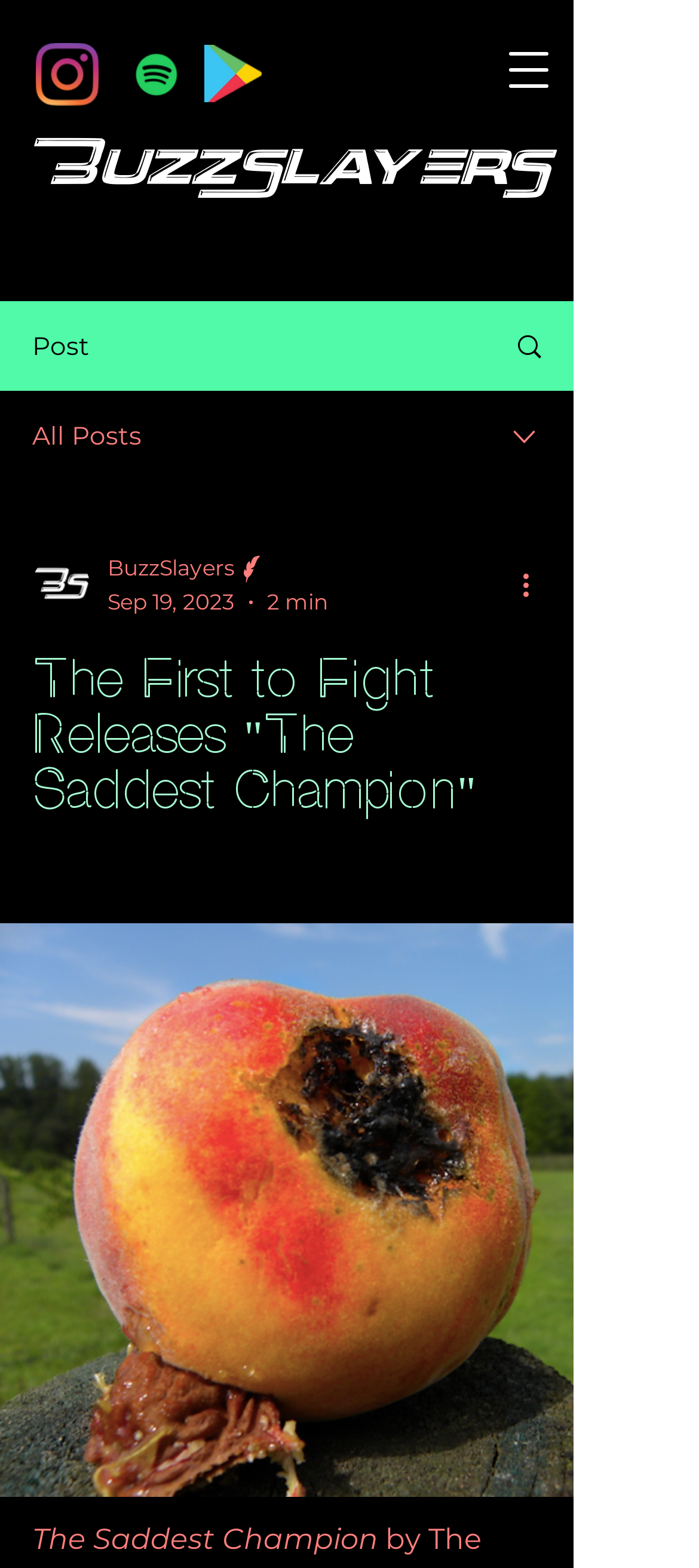With reference to the image, please provide a detailed answer to the following question: What is the name of the social media platform with an icon?

I found the answer by looking at the social media icons in the social bar section, and one of them has the text 'Instagram' associated with it.